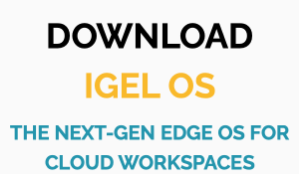What is IGEL OS for?
Provide a detailed answer to the question using information from the image.

According to the caption, IGEL OS is an advanced operating system tailored for cloud-based environments, which is emphasized in the section encouraging users to download IGEL OS.